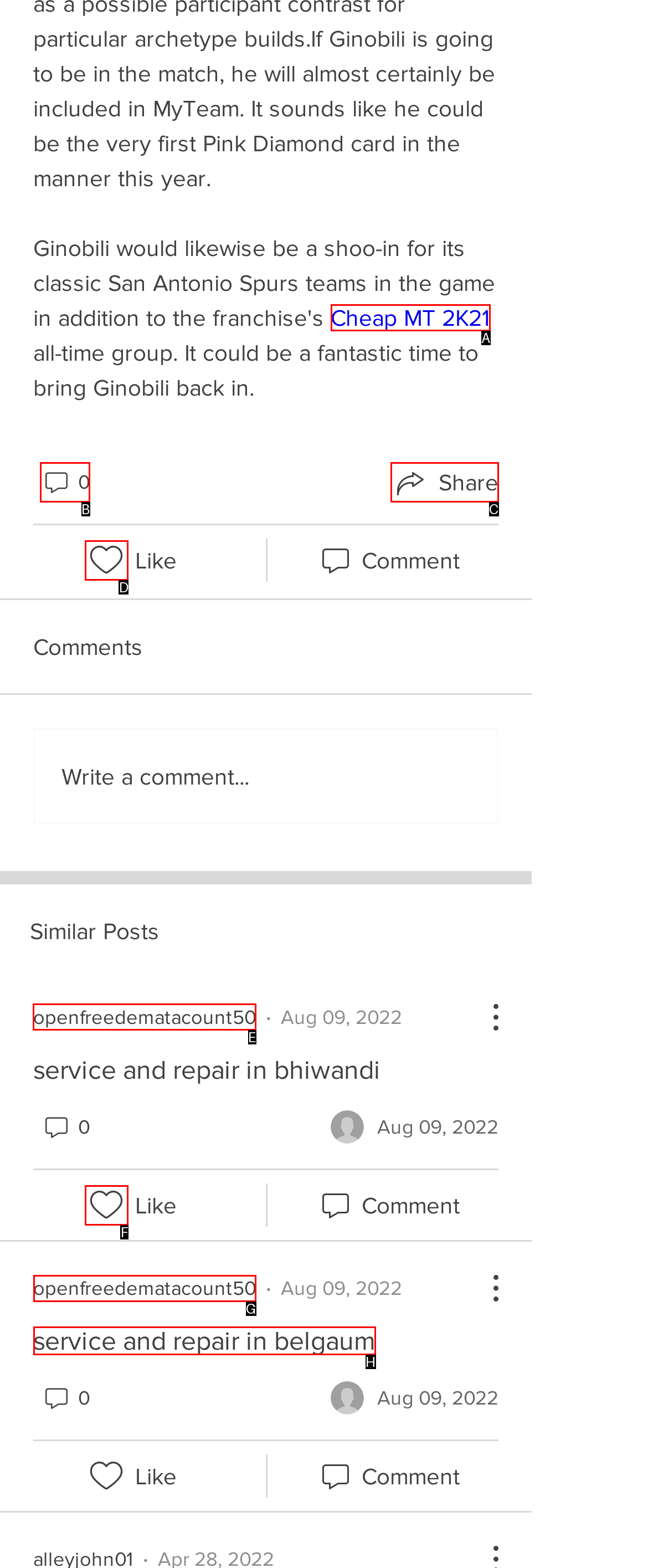Given the task: Click on the 'openfreedematacount50' link, tell me which HTML element to click on.
Answer with the letter of the correct option from the given choices.

E